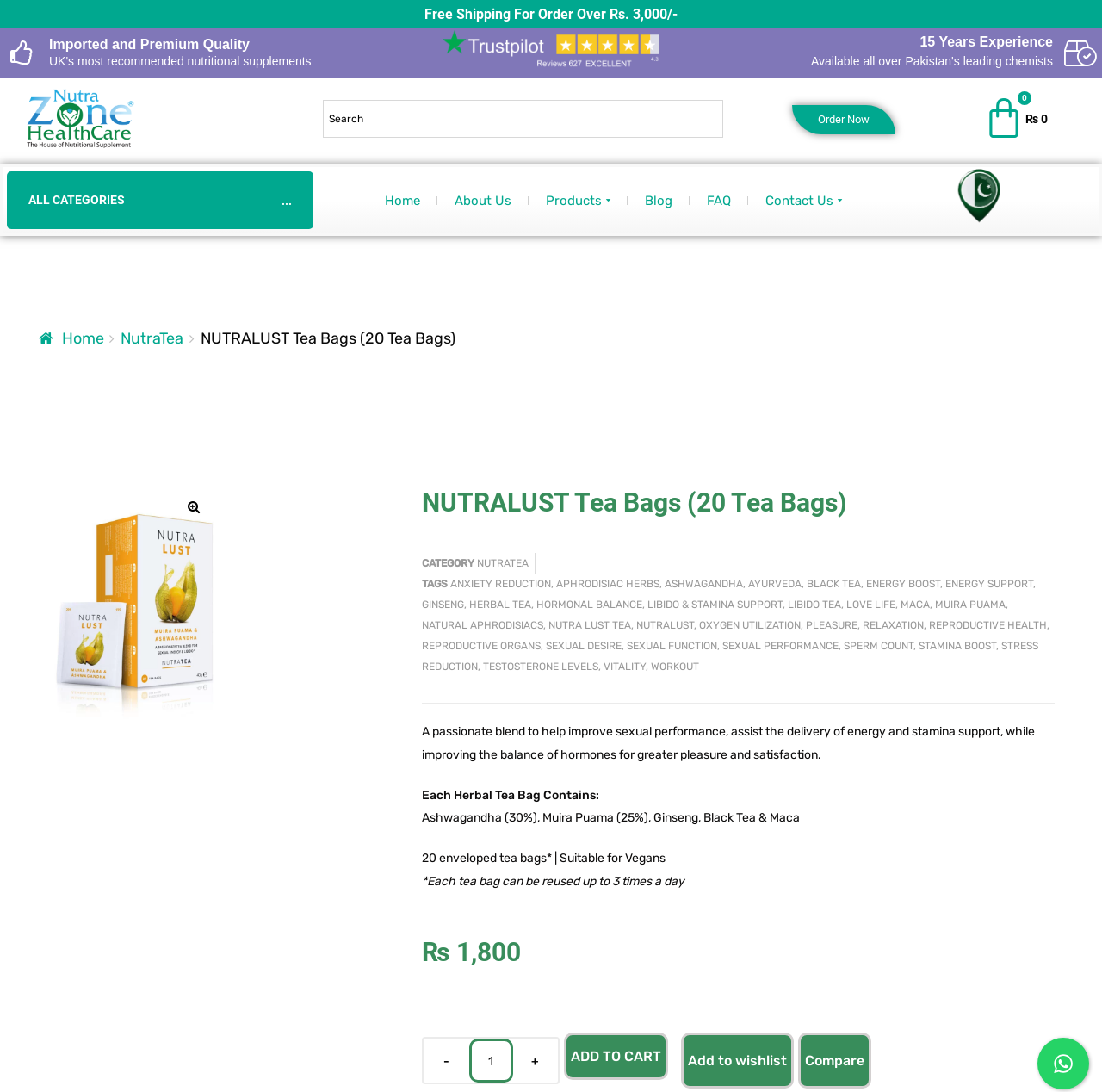Describe all visible elements and their arrangement on the webpage.

This webpage is about NUTRALUST Tea Bags, a product that supports reproductive health, energy levels, hormonal balance, and sexual vitality. At the top of the page, there is a heading that reads "Imported and Premium Quality" and another one that says "15 Years Experience". Below these headings, there is a search bar and a navigation menu with links to "Home", "About Us", "Products", "Blog", "FAQ", and "Contact Us".

On the left side of the page, there is a section with a heading "NUTRALUST Tea Bags (20 Tea Bags)" and a description of the product. Below this, there are links to categories and tags related to the product, such as "NUTRATEA", "ANXIETY REDUCTION", "APHRODISIAC HERBS", and "REPRODUCTIVE HEALTH".

In the center of the page, there is a large image of the product, accompanied by a detailed description of its benefits and ingredients. The description explains that the tea bags contain a blend of Ashwagandha, Muira Puama, Ginseng, Black Tea, and Maca, and that each bag can be reused up to three times a day.

Below the product description, there is a section with pricing information, showing the cost of the product as ₹1,800. There is also a button to decrease the product quantity and a spin button to select the desired quantity.

Overall, the webpage is focused on promoting NUTRALUST Tea Bags and providing detailed information about the product's benefits, ingredients, and pricing.